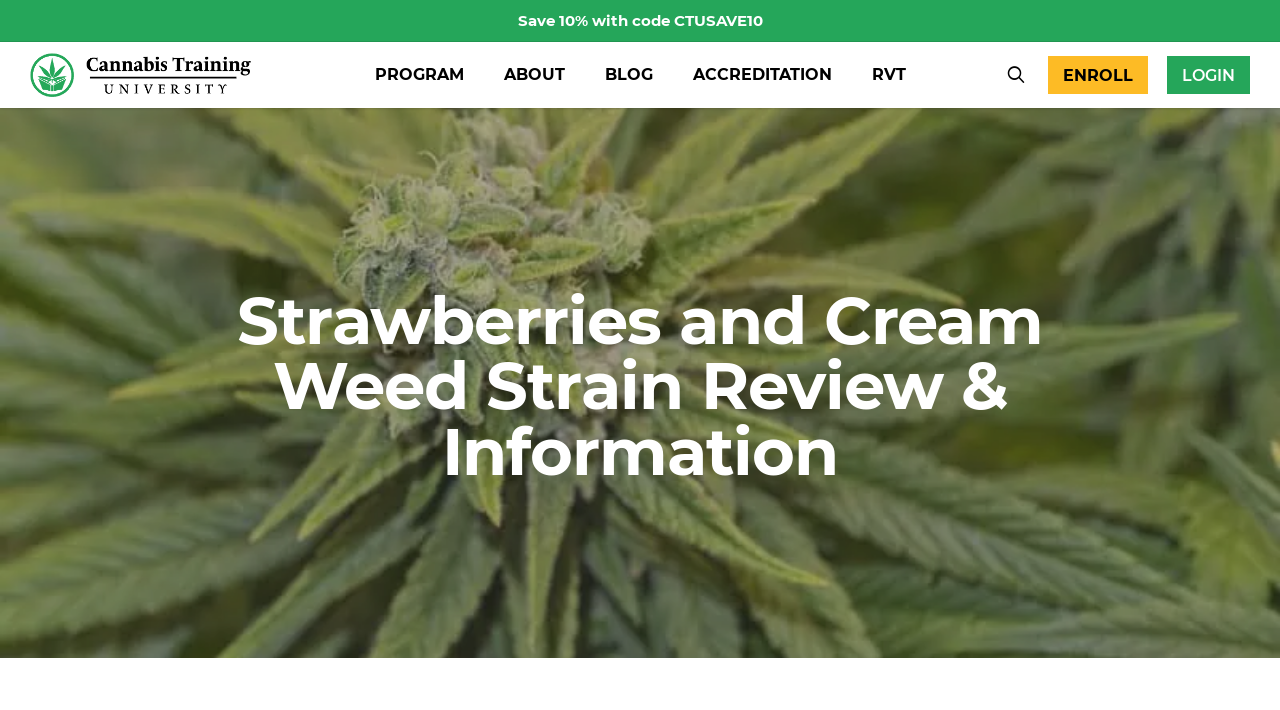Locate the bounding box coordinates of the item that should be clicked to fulfill the instruction: "Read the blog".

[0.457, 0.094, 0.525, 0.117]